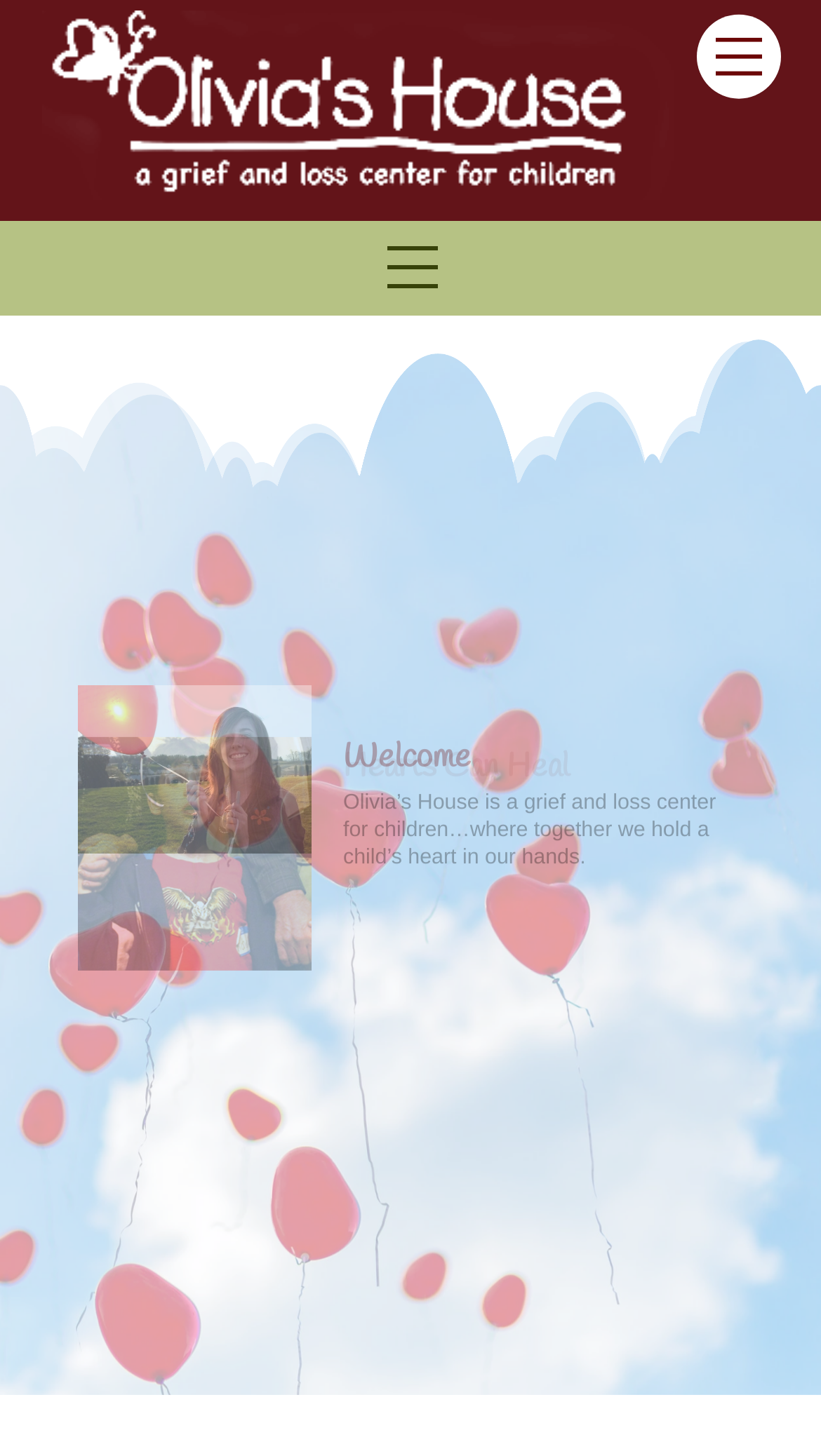Utilize the details in the image to give a detailed response to the question: What is the purpose of the 'Learn More' button?

The 'Learn More' button is likely intended to provide more information about the organization, its services, or its mission. This can be inferred from its placement below the heading 'Hearts Can Heal' and the quote about feeling comfortable with oneself.